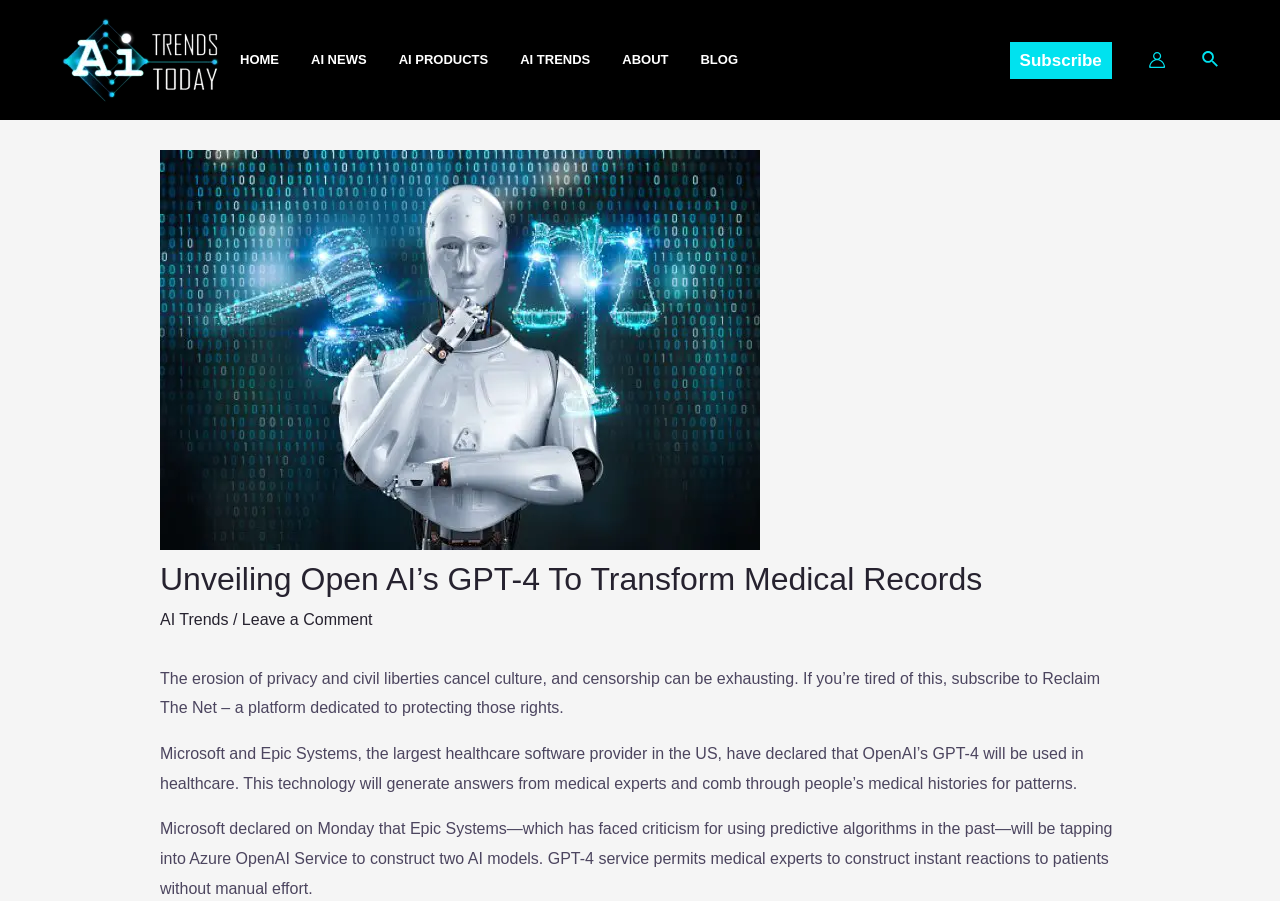Identify the bounding box coordinates of the clickable section necessary to follow the following instruction: "Subscribe to the newsletter". The coordinates should be presented as four float numbers from 0 to 1, i.e., [left, top, right, bottom].

[0.789, 0.046, 0.869, 0.087]